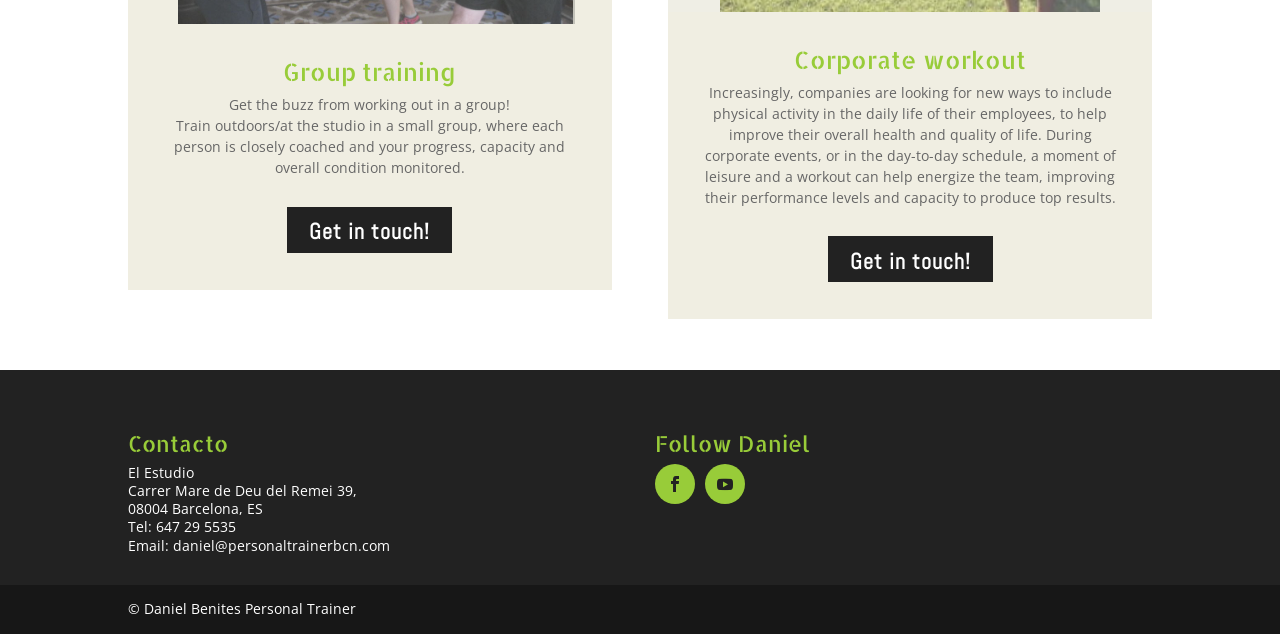What is the purpose of corporate workout?
Provide a concise answer using a single word or phrase based on the image.

Improve employee health